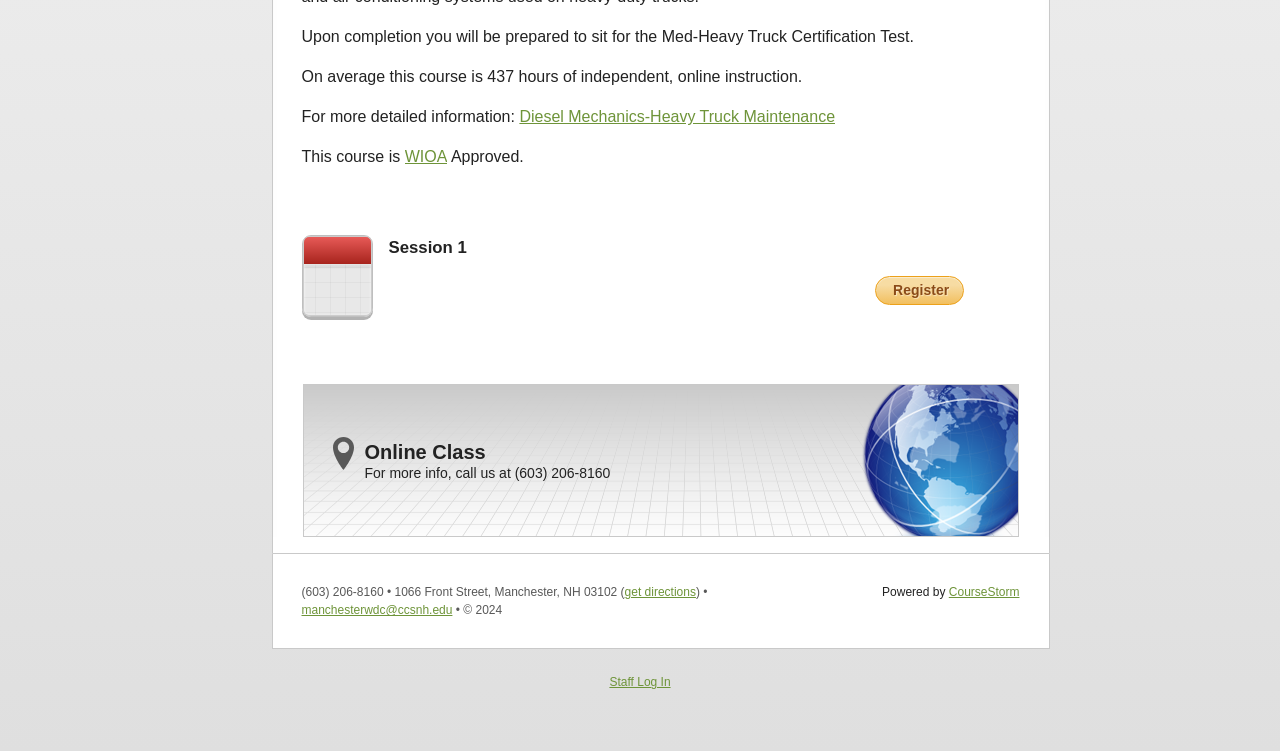Based on the image, provide a detailed response to the question:
What is the name of the platform that powers this course?

The platform that powers this course is mentioned in the link element with ID 82, which is CourseStorm.